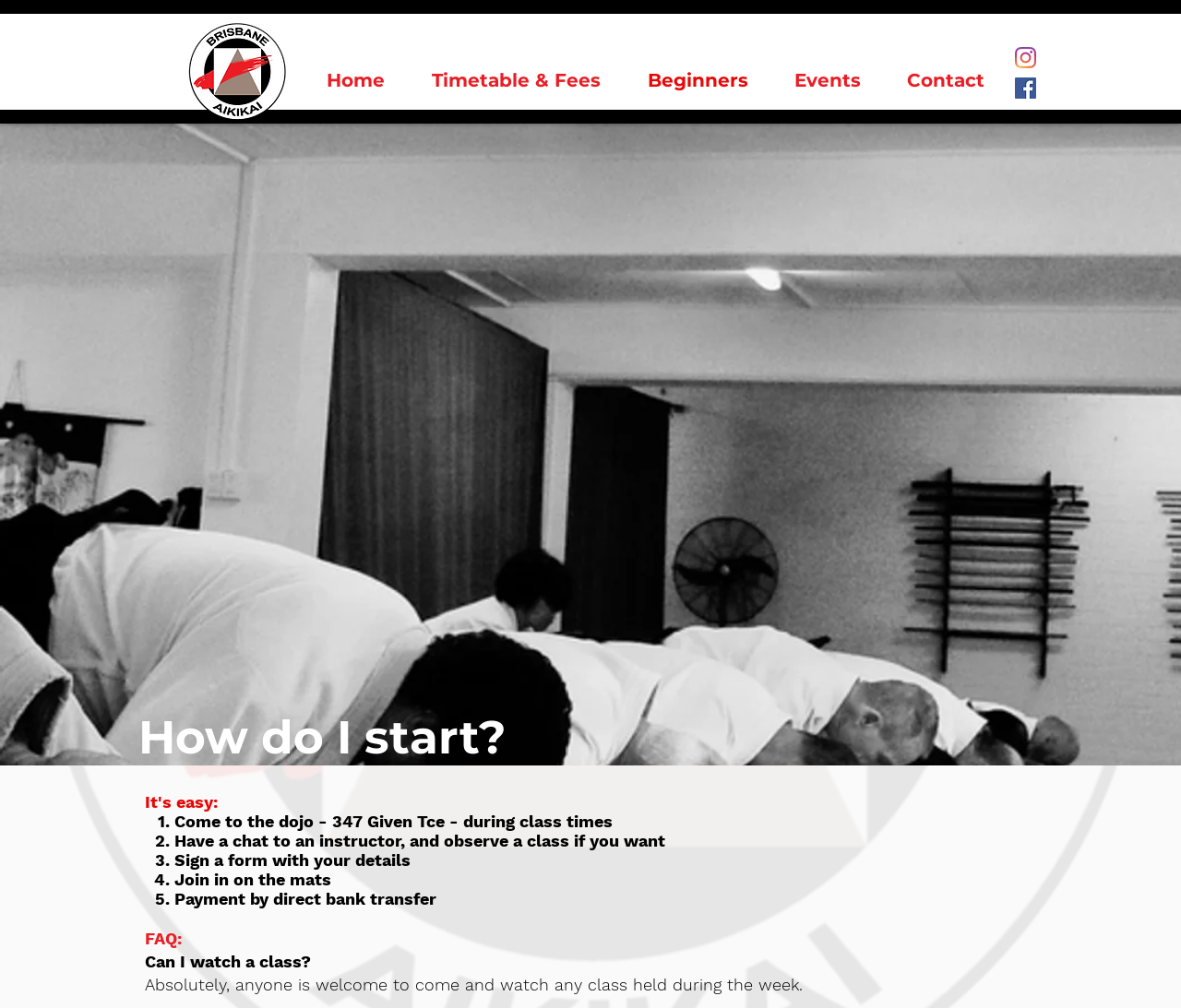Create an elaborate caption that covers all aspects of the webpage.

The webpage is about Aikido, specifically for beginners, and is part of the Brisbane Aikikai website. At the top left, there is an Aikido symbol image. Below it, there is a navigation menu with links to different sections of the website, including Home, Timetable & Fees, Beginners, Events, and Contact. To the right of the navigation menu, there are social media links to Instagram and Facebook, represented by their respective icons.

The main content of the page is divided into two sections. The first section has a heading "How do I start?" and provides a step-by-step guide to getting started with Aikido. The guide consists of five points, each marked with a numbered list marker, and provides instructions on what to do, such as coming to the dojo, having a chat with an instructor, signing a form, joining in on the mats, and making a payment.

Below the guide, there is a FAQ section with a question "Can I watch a class?" and a brief answer stating that anyone is welcome to come and watch any class held during the week.